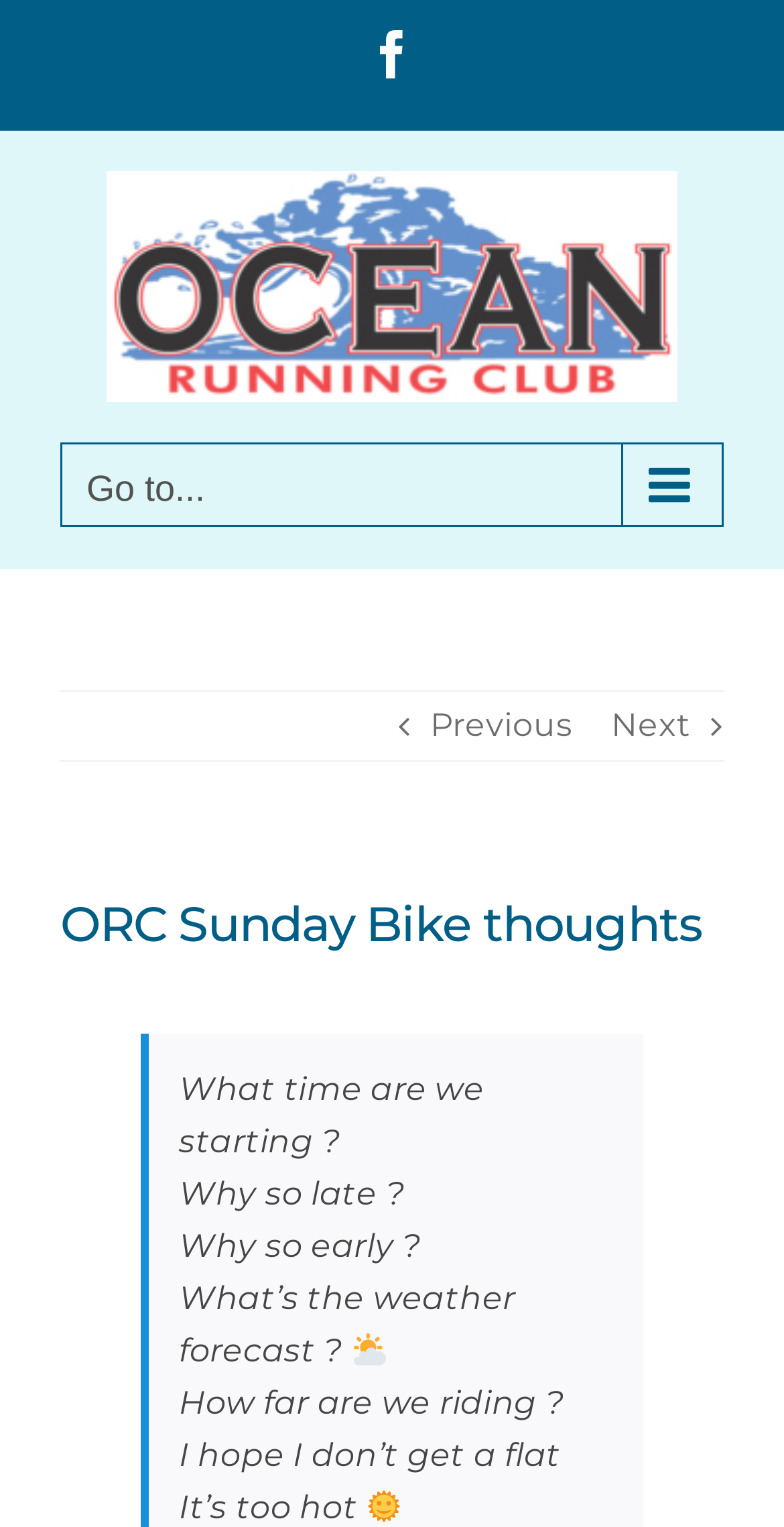Offer an in-depth caption of the entire webpage.

The webpage appears to be a blog post or article titled "ORC Sunday Bike thoughts". At the top left corner, there is a logo image with a link to the main page. Next to the logo, there is a navigation menu button labeled "Main Menu Mobile" which, when expanded, provides access to the main menu.

On the top right corner, there are two links: "Facebook" and a logo link. Below the navigation menu, there is a heading element displaying the title "ORC Sunday Bike thoughts". 

The main content of the page consists of a series of questions and statements related to bike riding, including "What time are we starting?", "Why so late?", "Why so early?", "What’s the weather forecast?", "How far are we riding?", "I hope I don’t get a flat", and "It’s too hot". These questions and statements are arranged vertically, one below the other, and are accompanied by two small images: a cloud symbol (⛅) next to the weather forecast question and a sun symbol (🌞) next to the "It’s too hot" statement.

There are also two links at the bottom of the page, labeled "Previous" and "Next", which likely allow users to navigate to previous and next blog posts or articles.